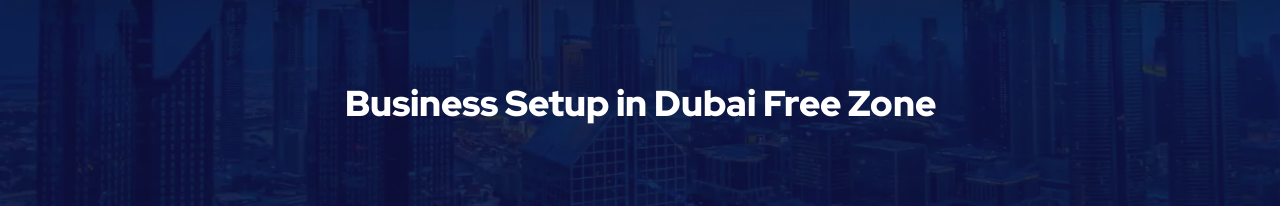What is the likely purpose of the modern building?
Answer with a single word or short phrase according to what you see in the image.

Business establishment